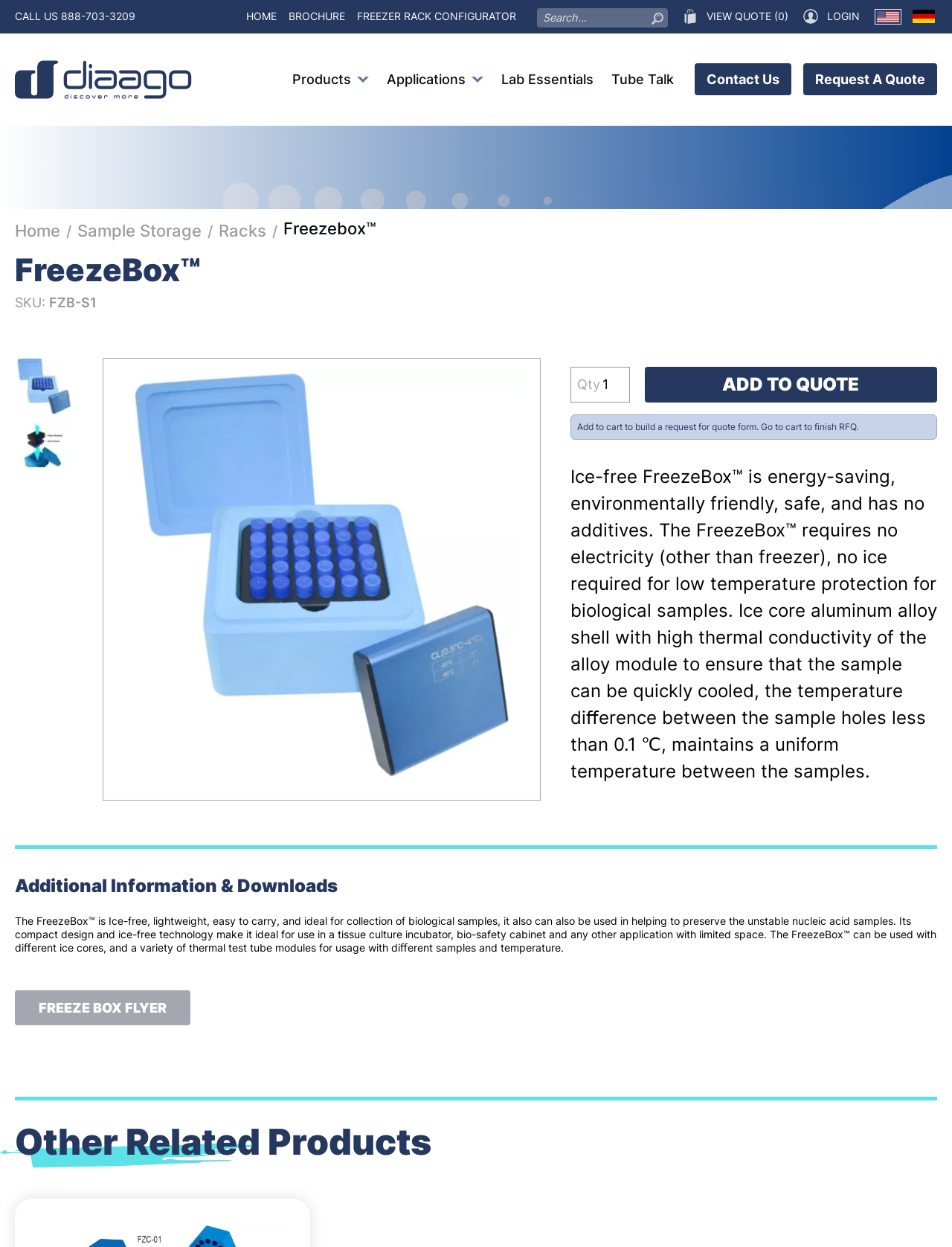Determine the bounding box coordinates of the clickable area required to perform the following instruction: "Call us". The coordinates should be represented as four float numbers between 0 and 1: [left, top, right, bottom].

[0.064, 0.008, 0.142, 0.019]